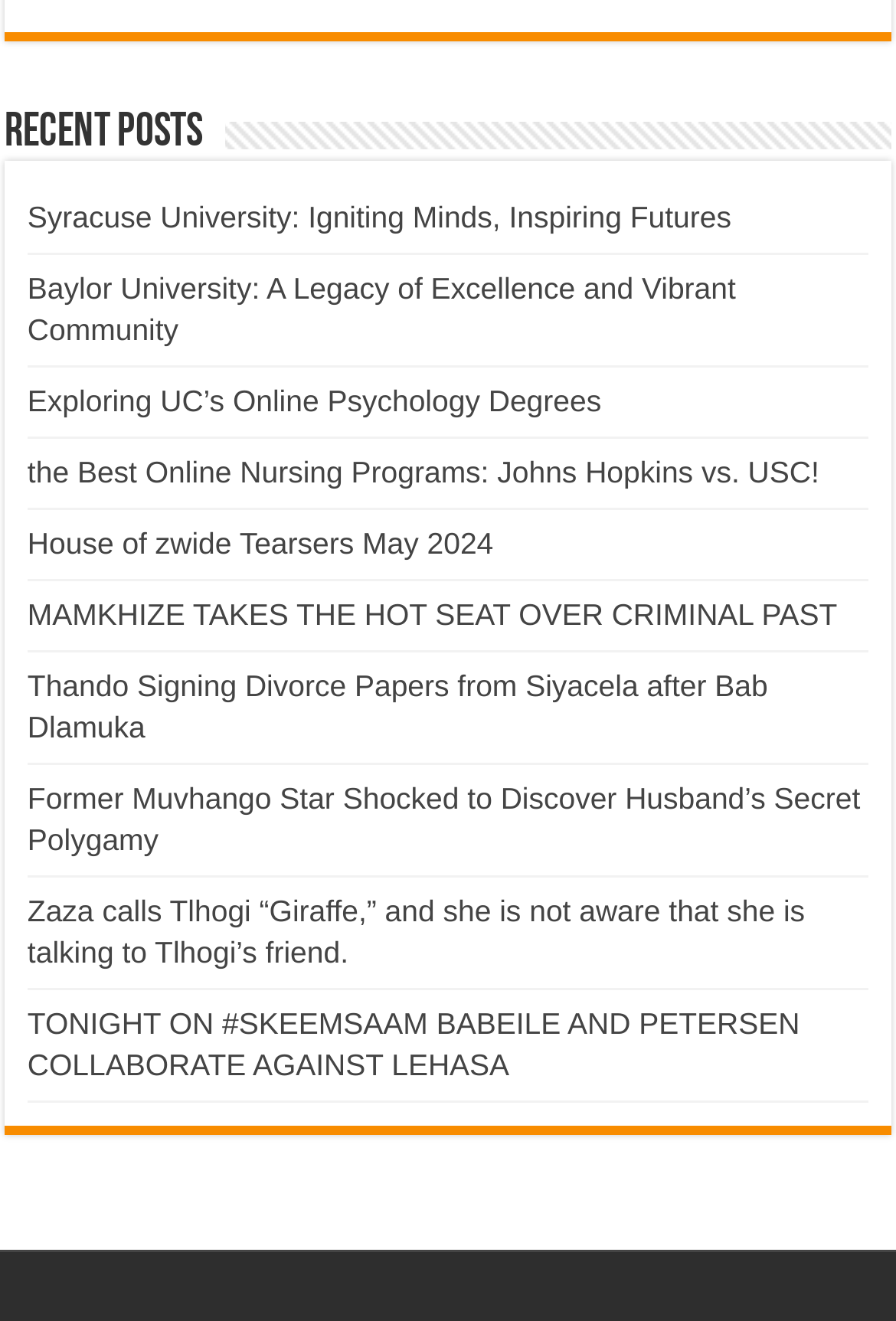Return the bounding box coordinates of the UI element that corresponds to this description: "Exploring UC’s Online Psychology Degrees". The coordinates must be given as four float numbers in the range of 0 and 1, [left, top, right, bottom].

[0.031, 0.29, 0.671, 0.316]